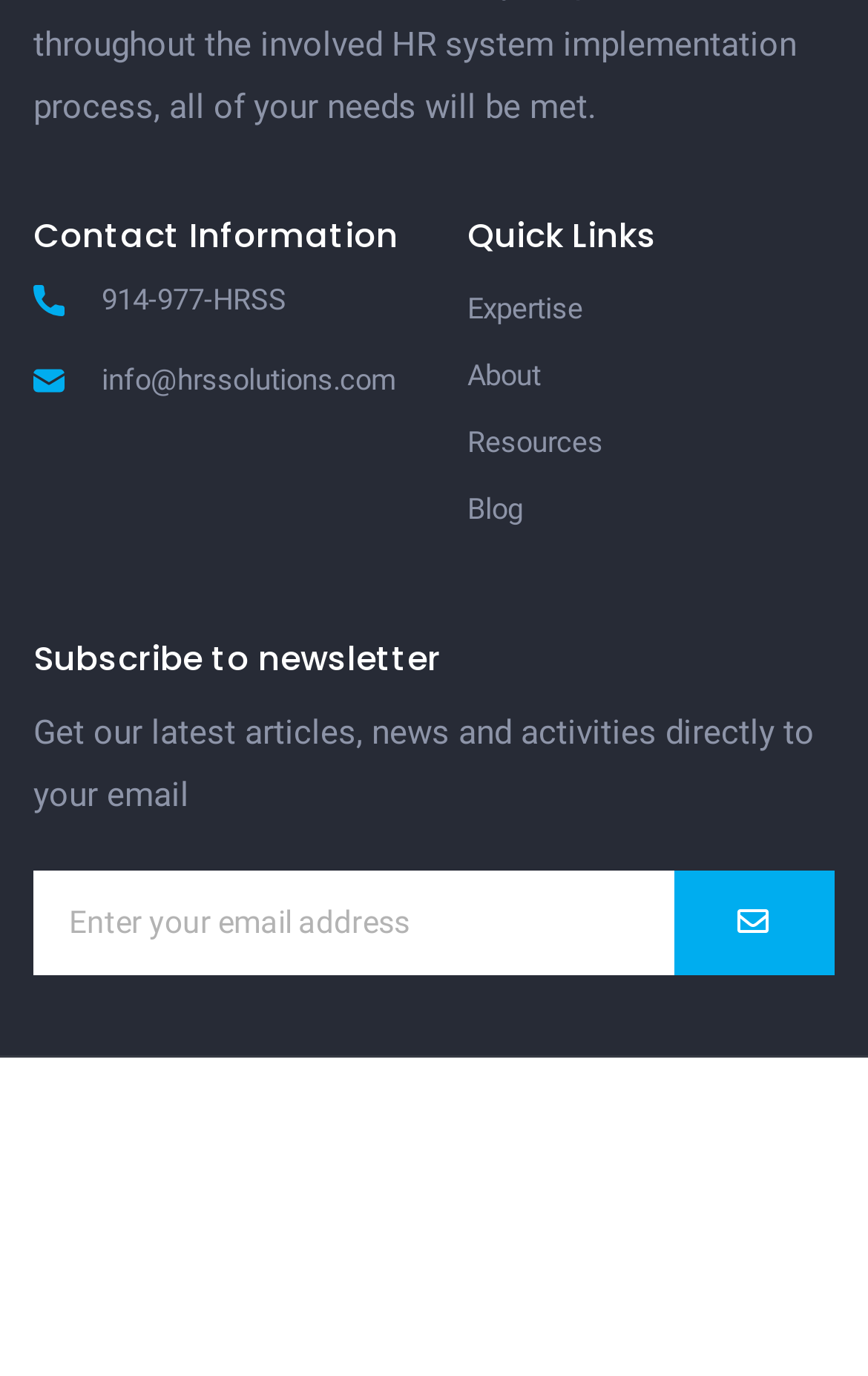Locate the bounding box coordinates of the element's region that should be clicked to carry out the following instruction: "Click the SUBMIT button". The coordinates need to be four float numbers between 0 and 1, i.e., [left, top, right, bottom].

[0.777, 0.632, 0.962, 0.708]